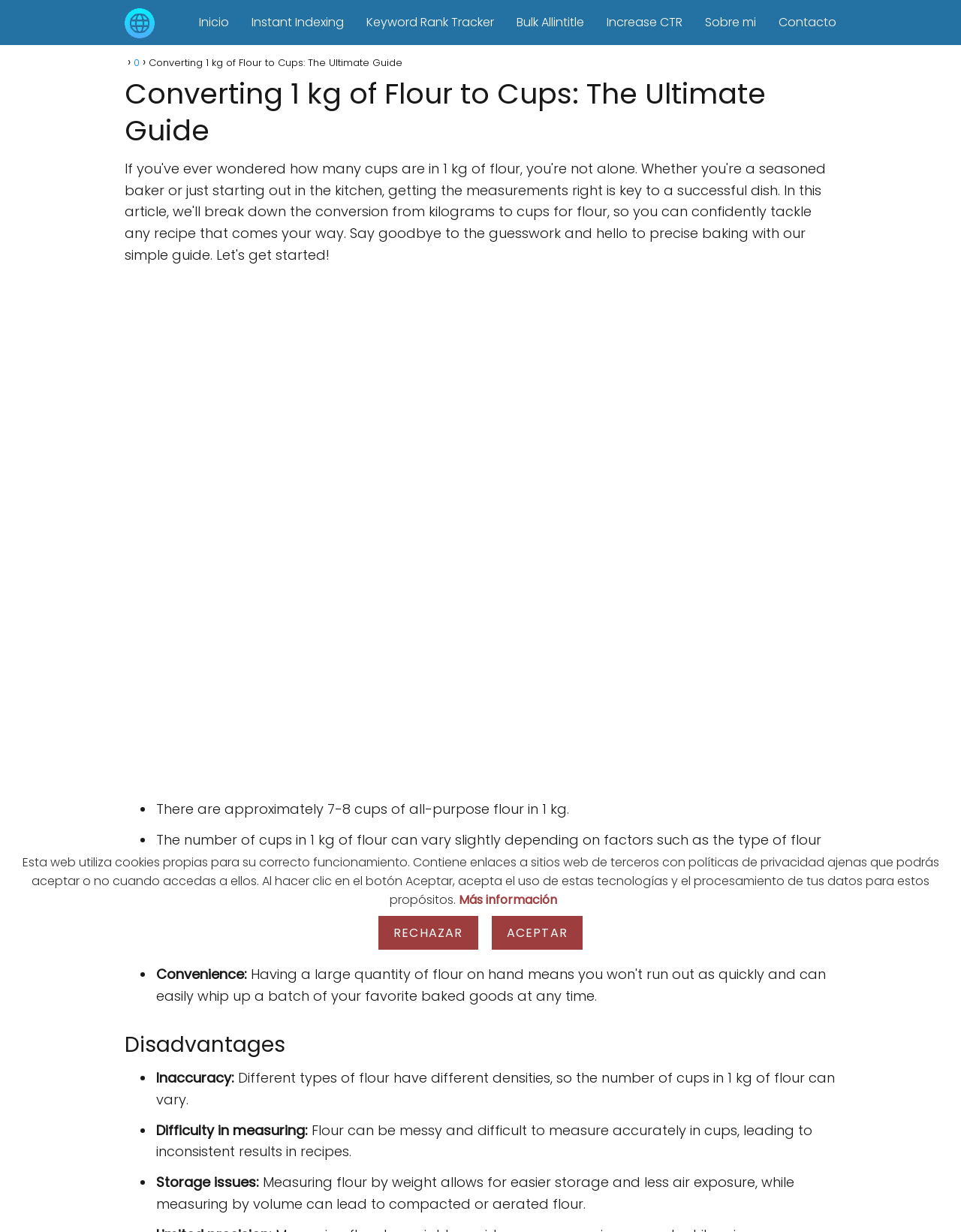What is an advantage of buying flour in bulk?
Based on the image content, provide your answer in one word or a short phrase.

Cost-effective